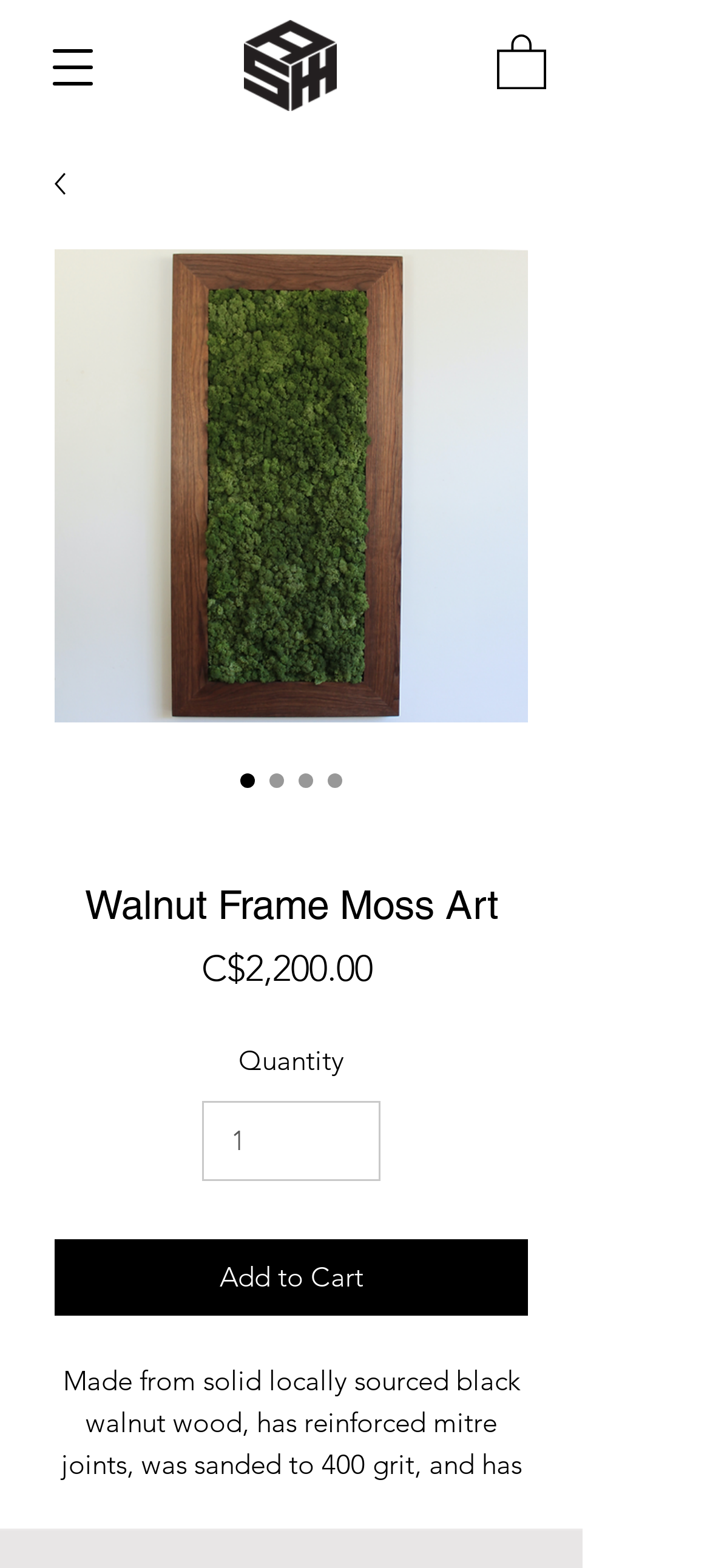Please respond in a single word or phrase: 
What is the price of the Walnut Frame Moss Art?

C$2,200.00